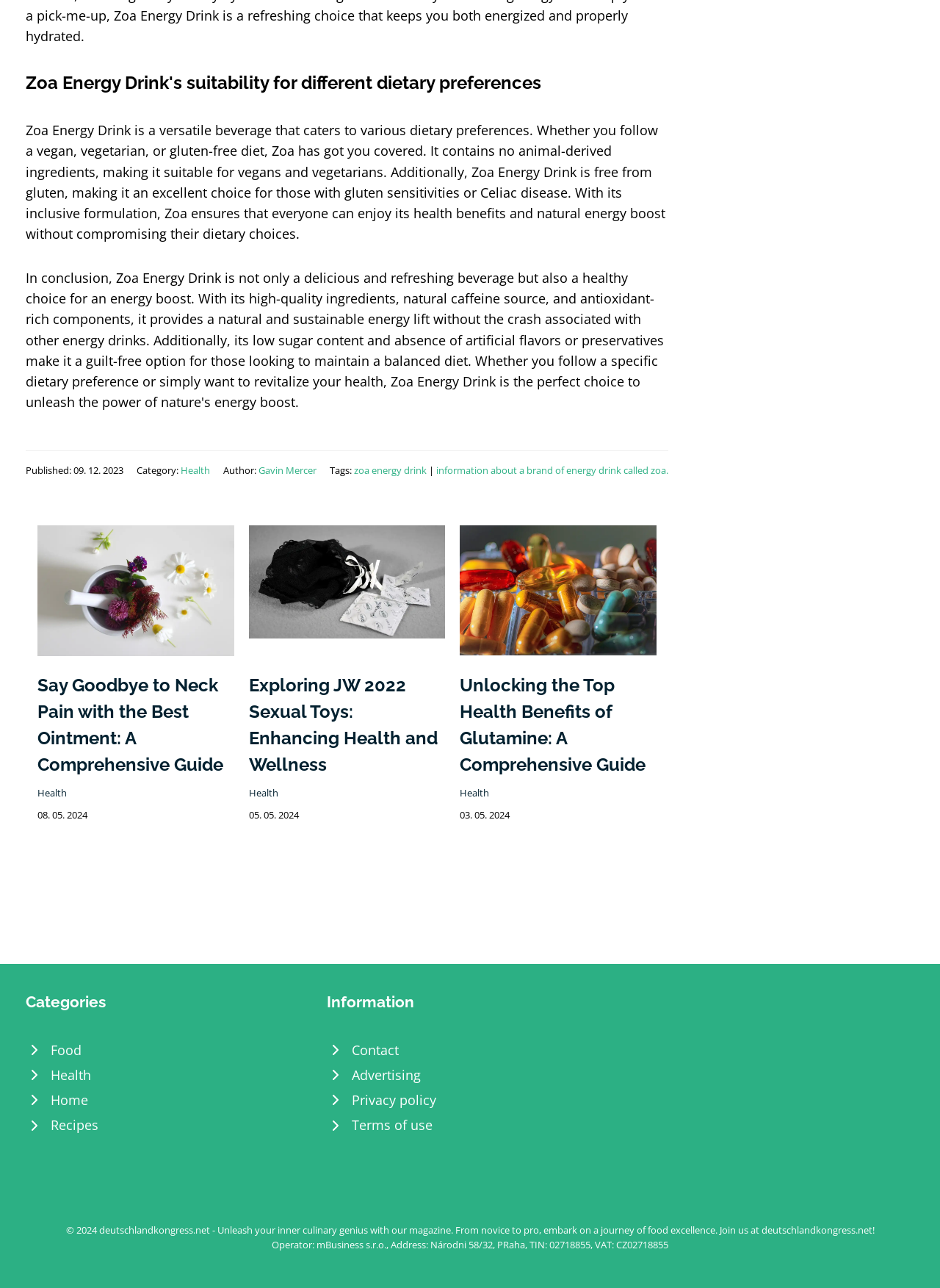Please identify the bounding box coordinates of the clickable area that will allow you to execute the instruction: "Visit the 'Juguetes Sexuales Jw 2022' page".

[0.265, 0.444, 0.474, 0.457]